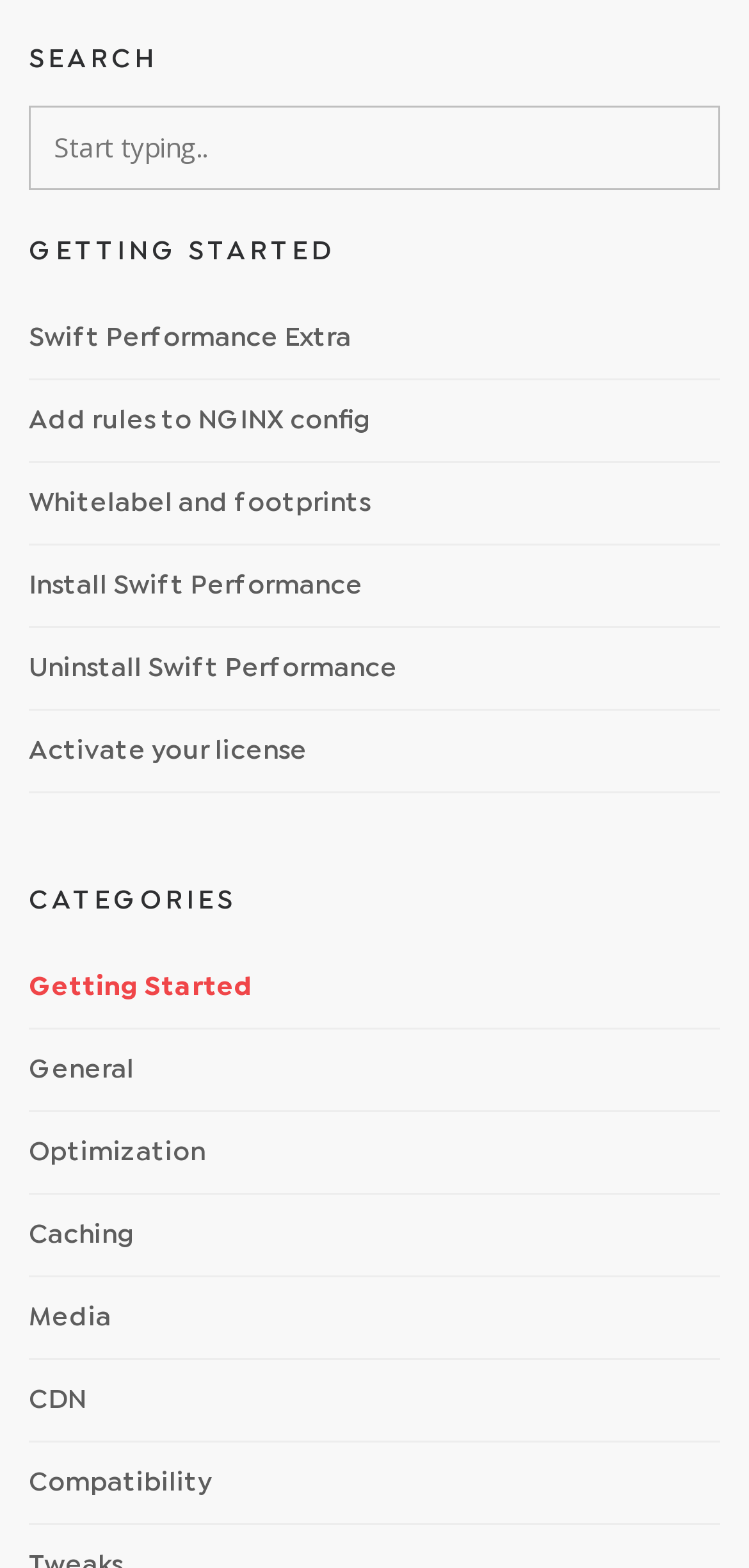Kindly provide the bounding box coordinates of the section you need to click on to fulfill the given instruction: "explore optimization options".

[0.038, 0.709, 0.962, 0.761]